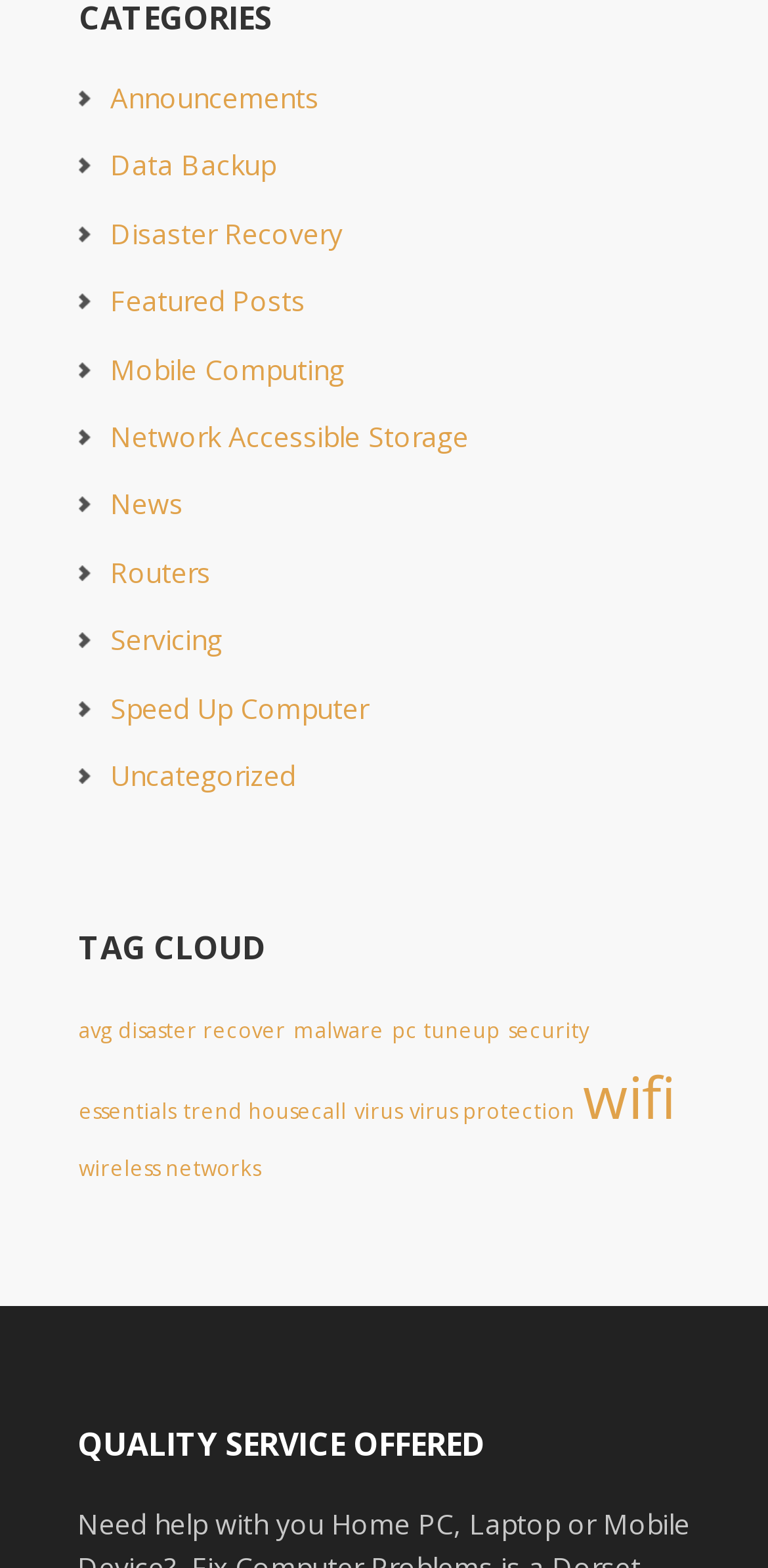Please identify the bounding box coordinates of the region to click in order to complete the task: "Check out Court Bond". The coordinates must be four float numbers between 0 and 1, specified as [left, top, right, bottom].

None